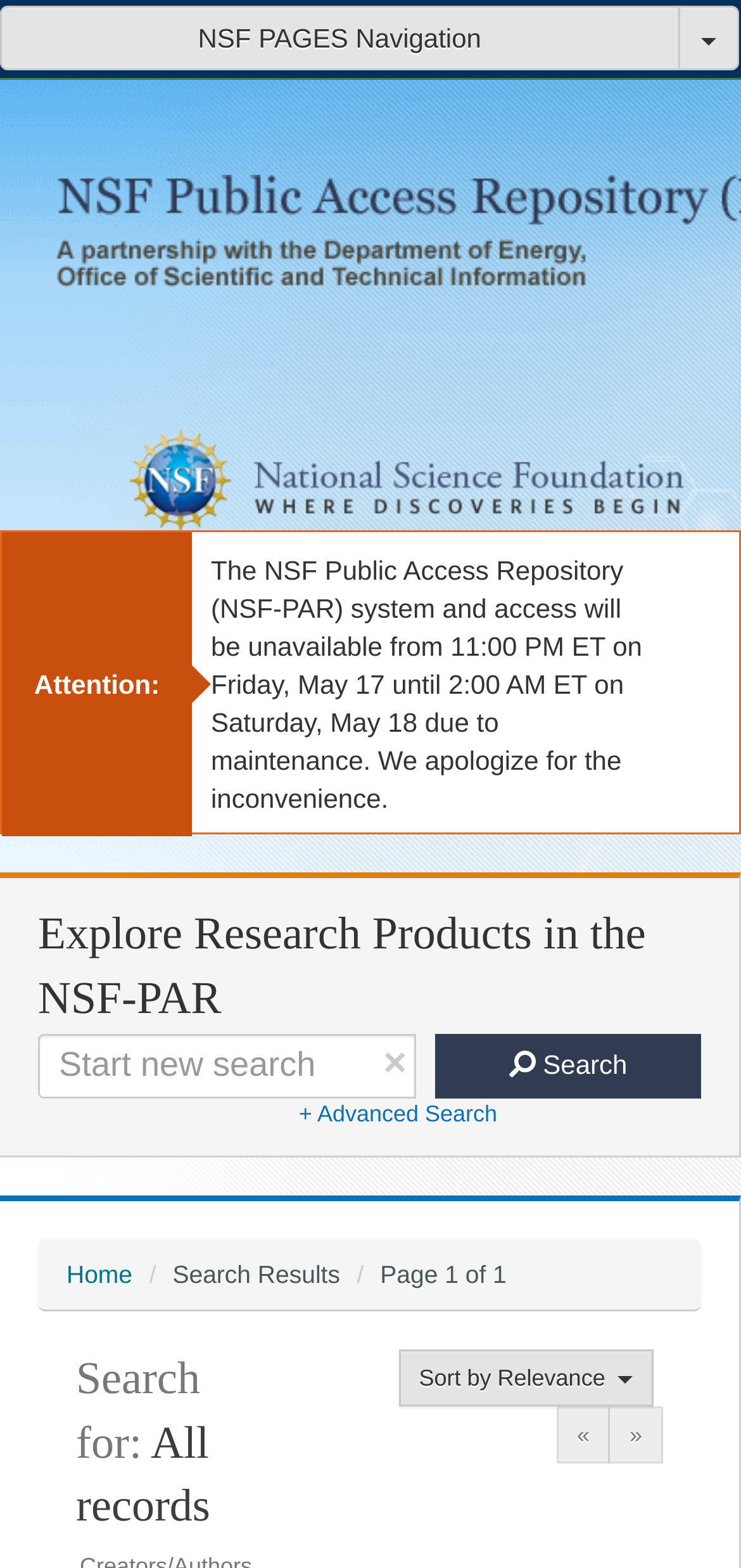With reference to the screenshot, provide a detailed response to the question below:
Is advanced search available?

The webpage has a link labeled '+ Advanced Search' which suggests that advanced search functionality is available.